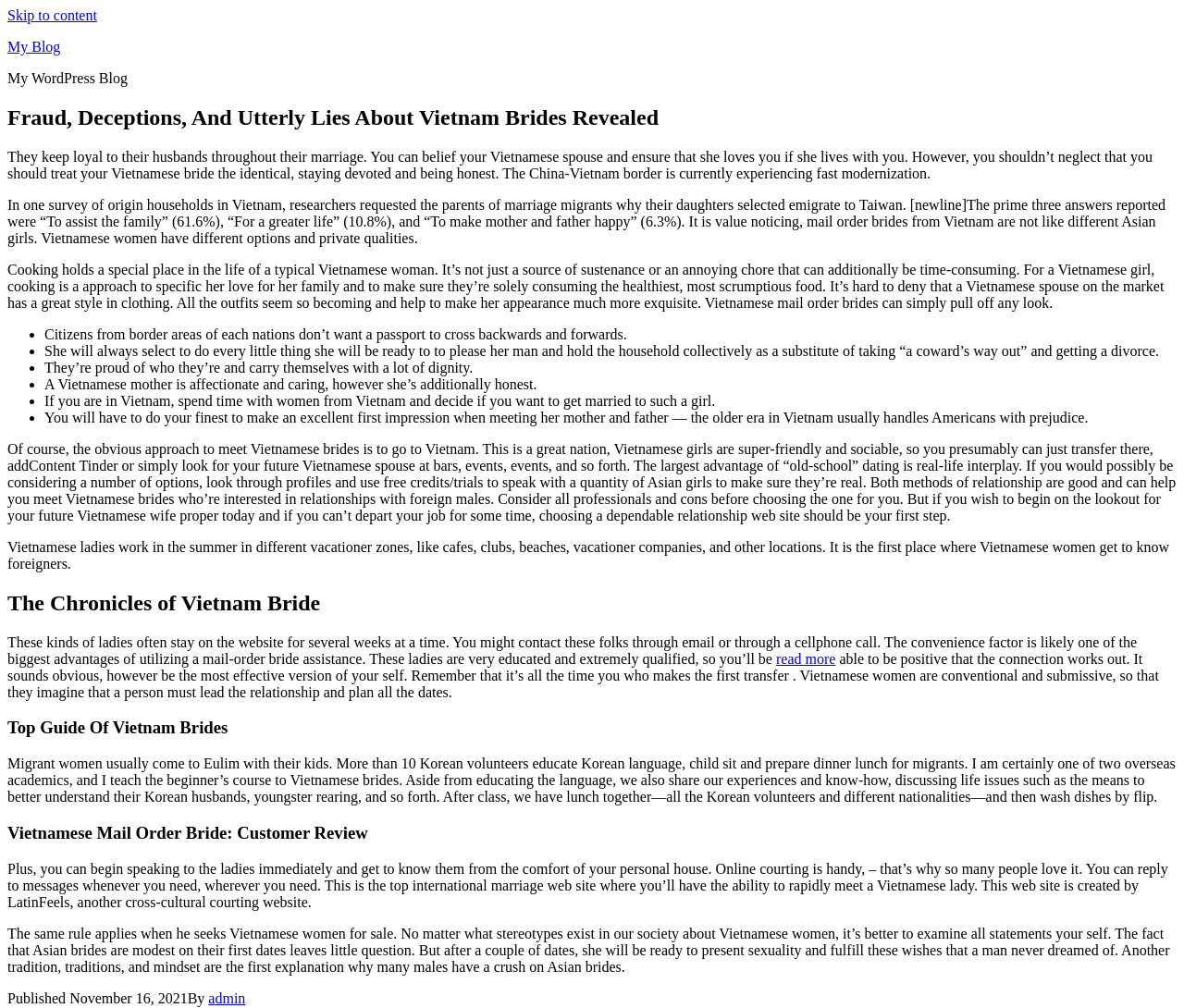Using a single word or phrase, answer the following question: 
What is the purpose of cooking for a Vietnamese woman?

To express love for her family